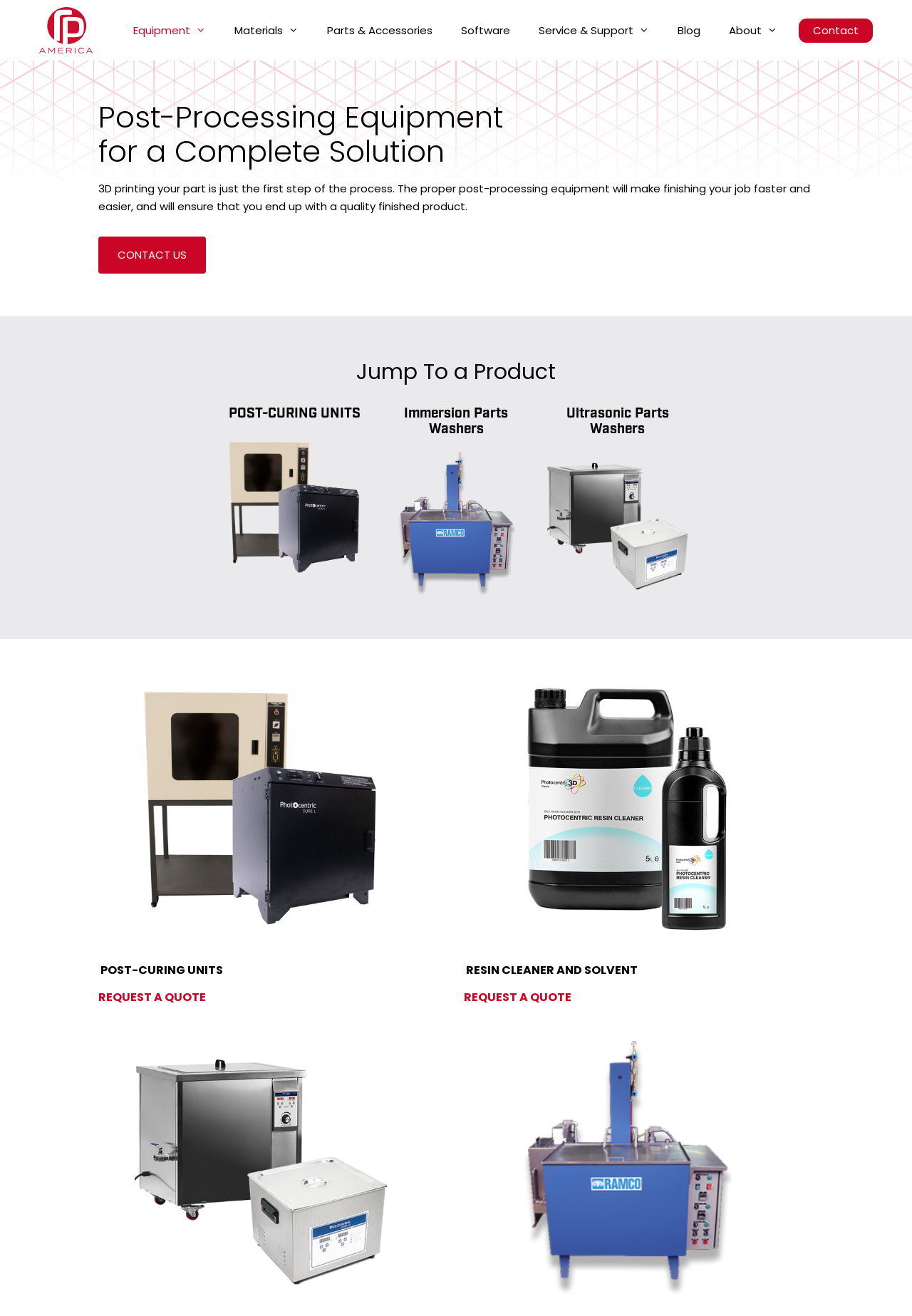Identify the bounding box coordinates of the region that should be clicked to execute the following instruction: "Learn more about POST-CURING UNITS".

[0.251, 0.307, 0.395, 0.321]